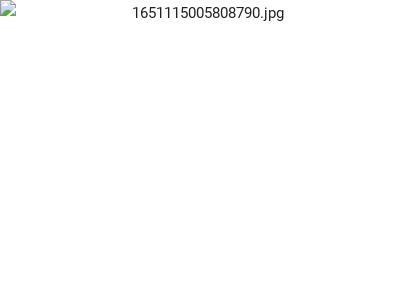Provide a comprehensive description of the image.

The image likely illustrates key concepts related to lithium-ion batteries, particularly focusing on the advancements in anode materials. In recent years, researchers have been exploring innovative solutions, such as silicon, germanium, and tin-based anode materials, known for their high theoretical capacities. The pursuit of enhancing battery performance is critical due to challenges like volume expansion during charging cycles, which affects the stability and longevity of the batteries.

This image may complement the detailed text describing the achievements of Han Weiqiang and his team at the Institute of New Energy Technology. Their work includes developing new porous silicon-based materials with improved capacity retention, showcasing the significant progress toward high-performance lithium-ion battery technologies. The visual aspect may help convey the scientific and engineering principles behind these developments, bridging understanding of complex battery technologies and their real-world applications.